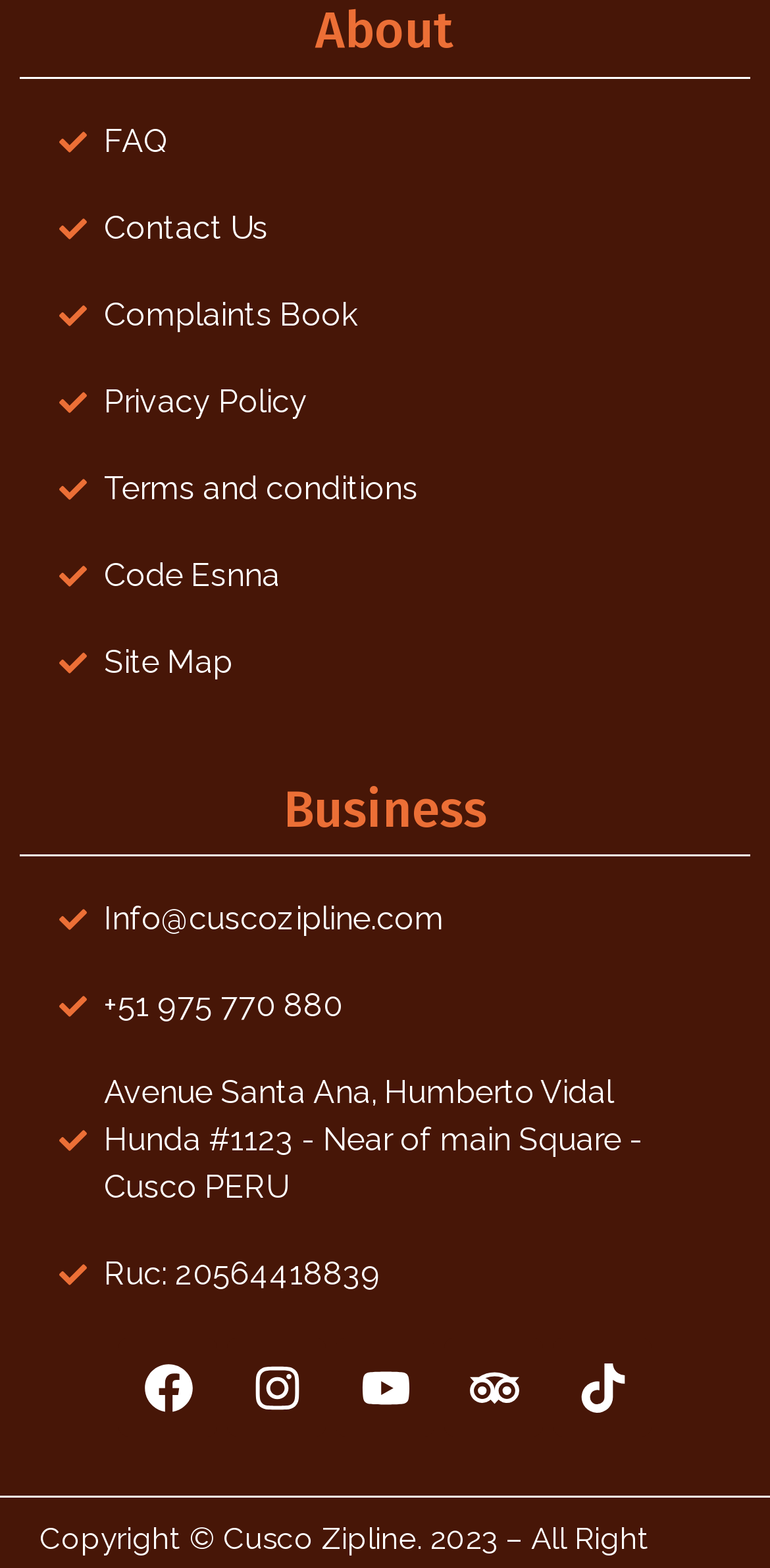Please analyze the image and provide a thorough answer to the question:
What is the company's email address?

The company's email address can be found in the 'Business' section, which is a heading on the webpage. Under this heading, there is a static text element that displays the email address as 'Info@cuscozipline.com'.